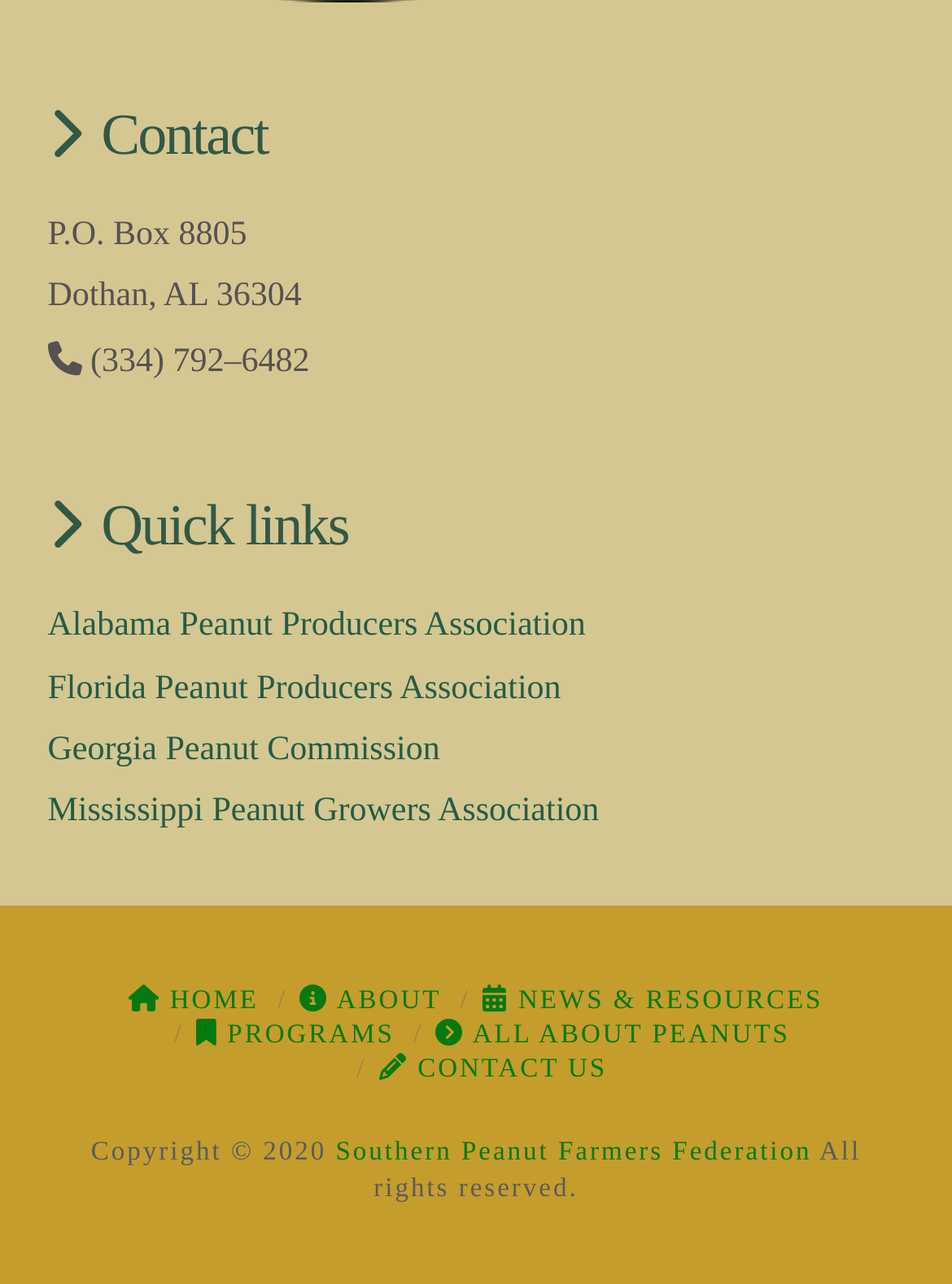How many main navigation links are there?
Answer the question with a detailed explanation, including all necessary information.

I counted the main navigation links at the top of the webpage and found five links: 'HOME', 'ABOUT', 'NEWS & RESOURCES', 'PROGRAMS', and 'ALL ABOUT PEANUTS'.